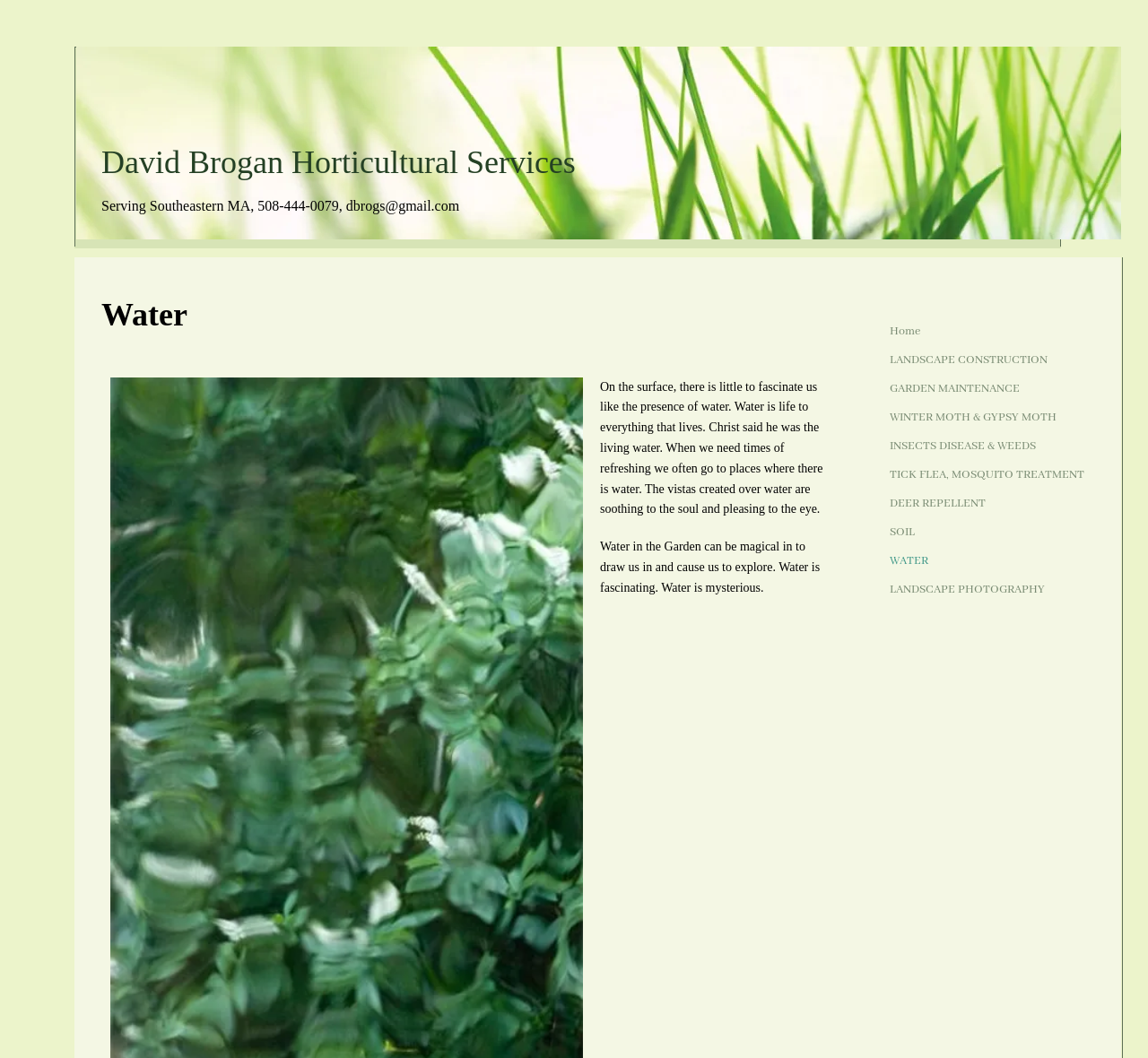Please identify the bounding box coordinates of the element's region that I should click in order to complete the following instruction: "Go to the Home page". The bounding box coordinates consist of four float numbers between 0 and 1, i.e., [left, top, right, bottom].

None